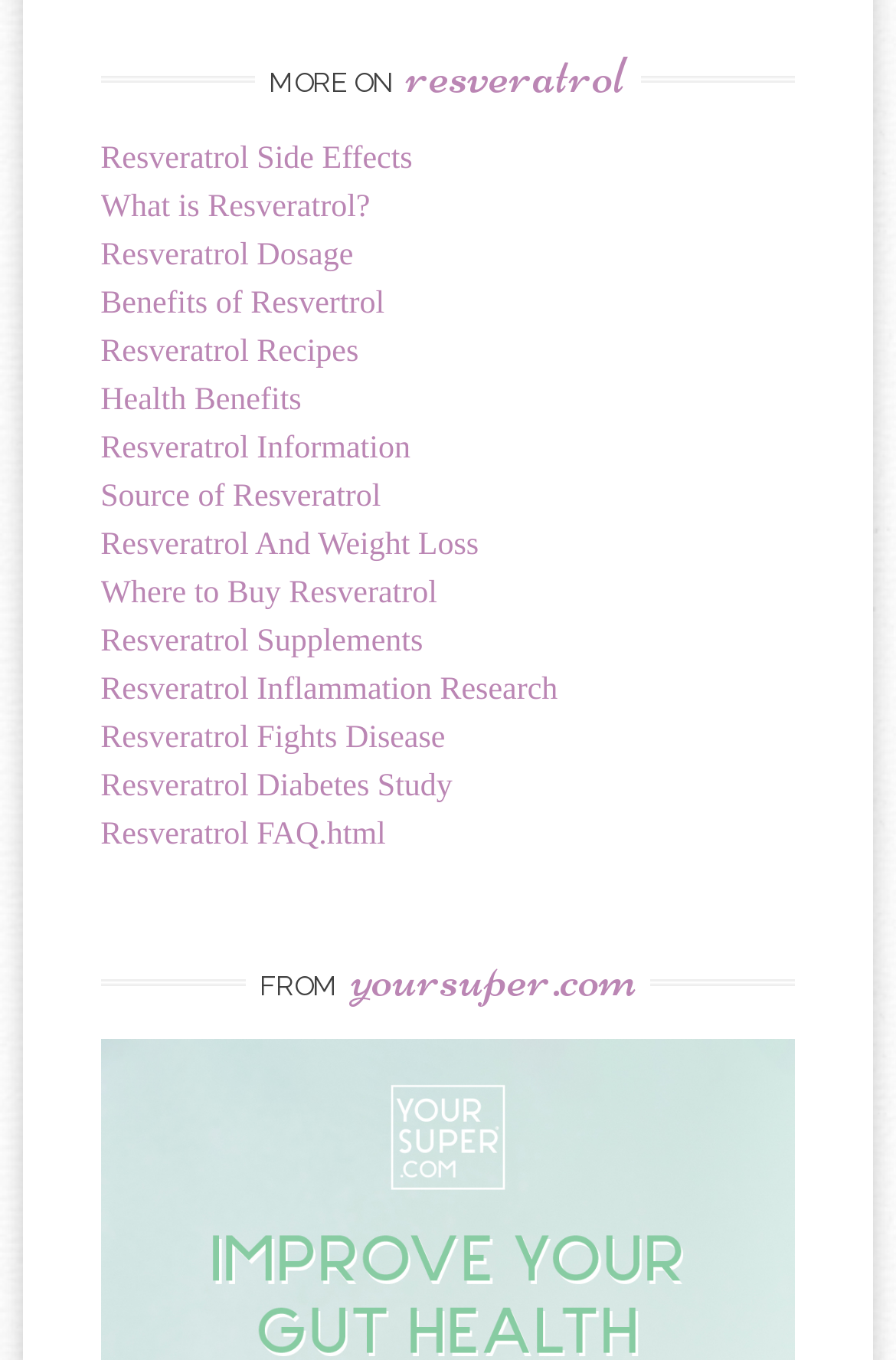Find the bounding box coordinates for the area you need to click to carry out the instruction: "Explore Resveratrol Recipes". The coordinates should be four float numbers between 0 and 1, indicated as [left, top, right, bottom].

[0.112, 0.246, 0.4, 0.271]